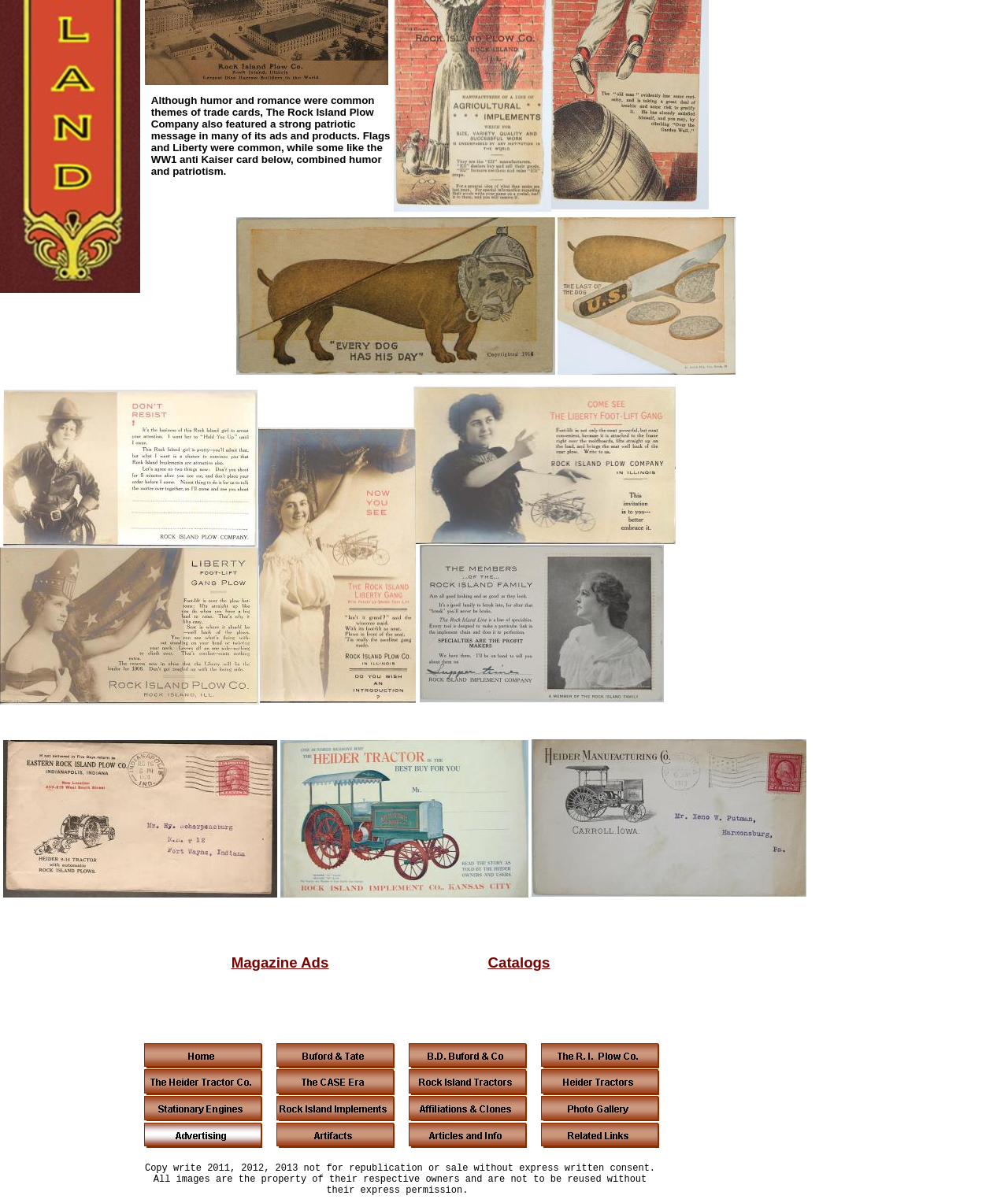Provide a one-word or one-phrase answer to the question:
What is the topic of the text in the middle table?

Patriotism